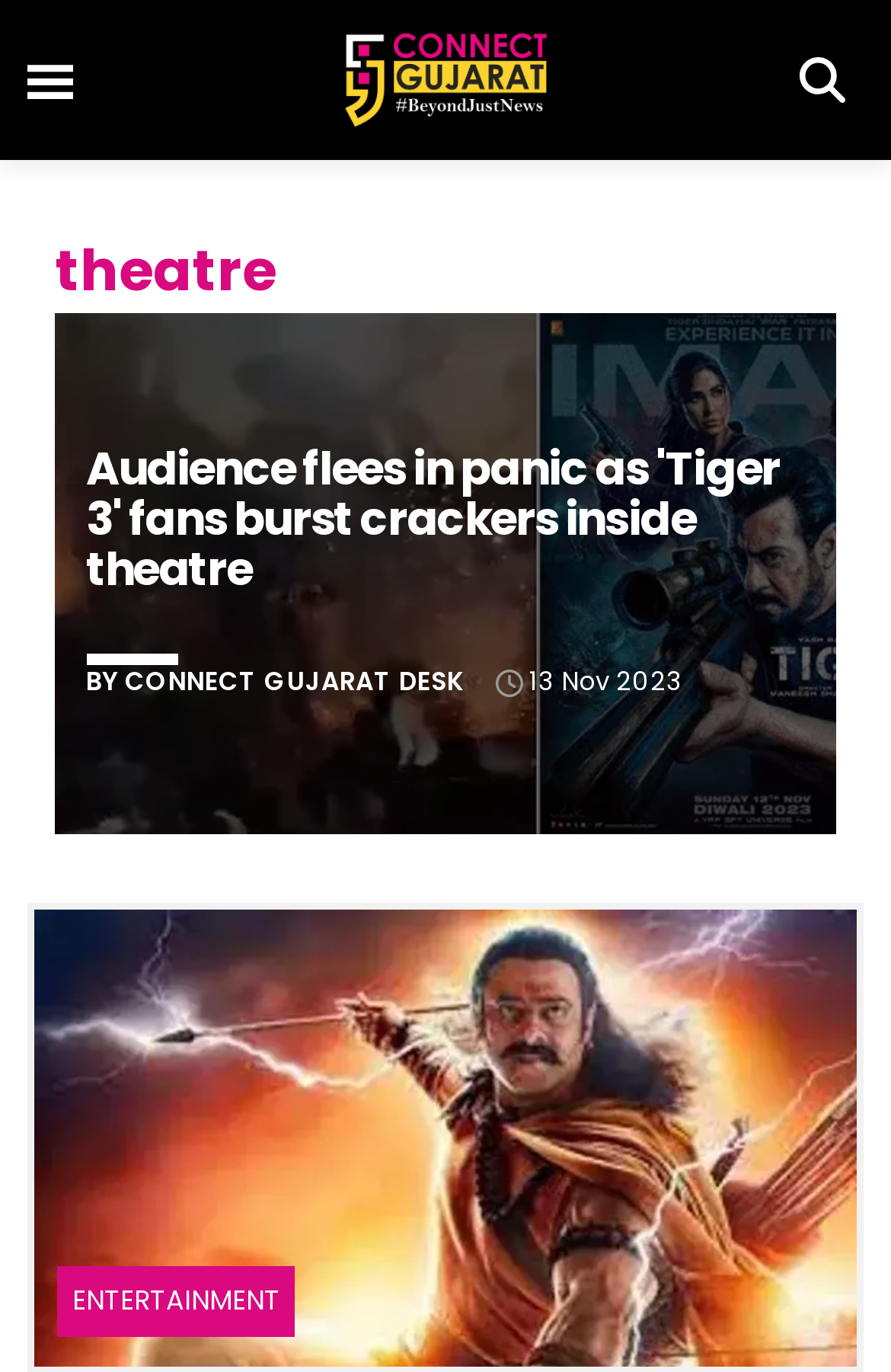Determine the bounding box coordinates of the clickable element to achieve the following action: 'Connect with Gujarat English facebook page'. Provide the coordinates as four float values between 0 and 1, formatted as [left, top, right, bottom].

[0.087, 0.903, 0.116, 0.948]